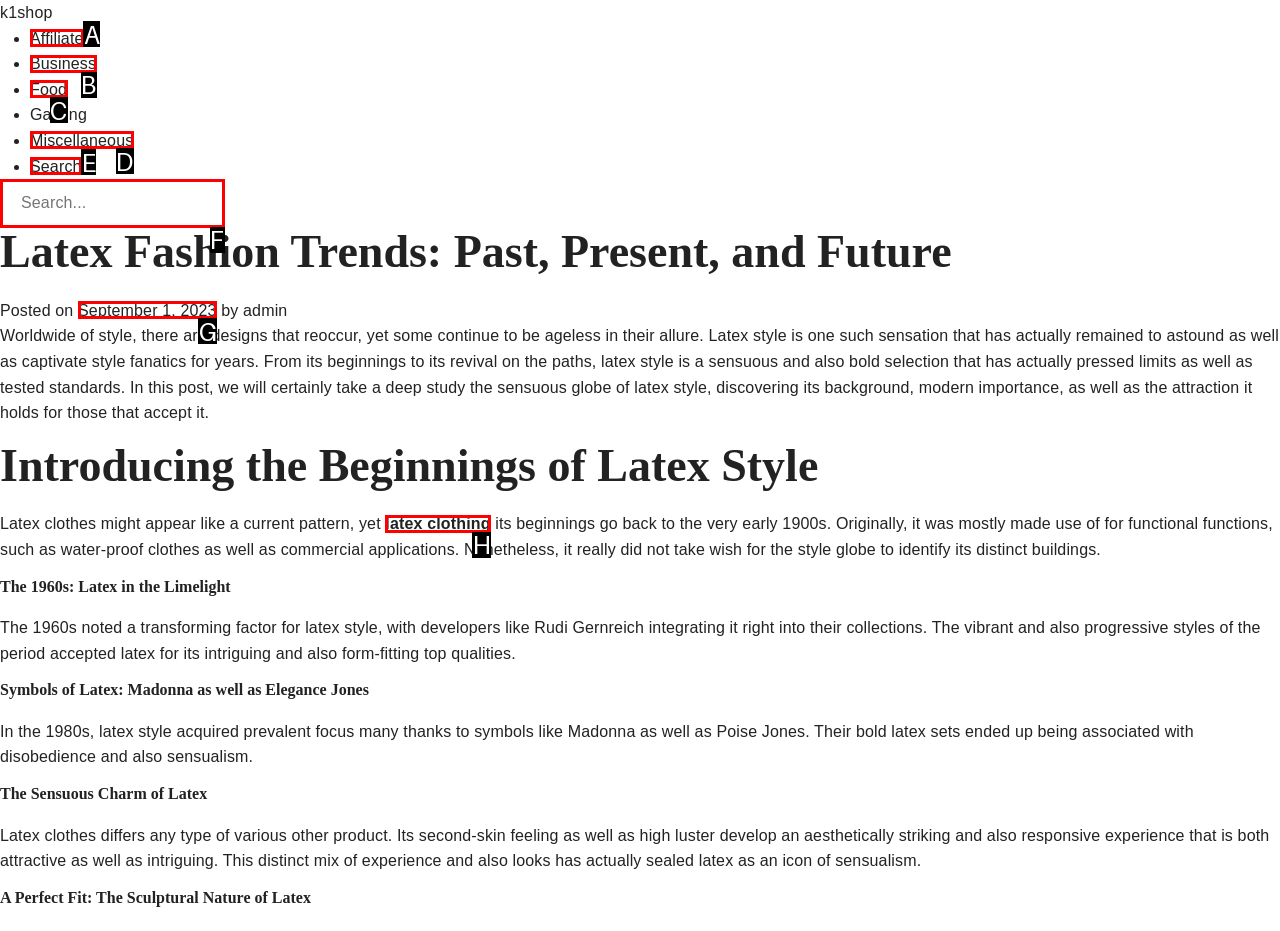Determine which option fits the element description: latex clothing
Answer with the option’s letter directly.

H